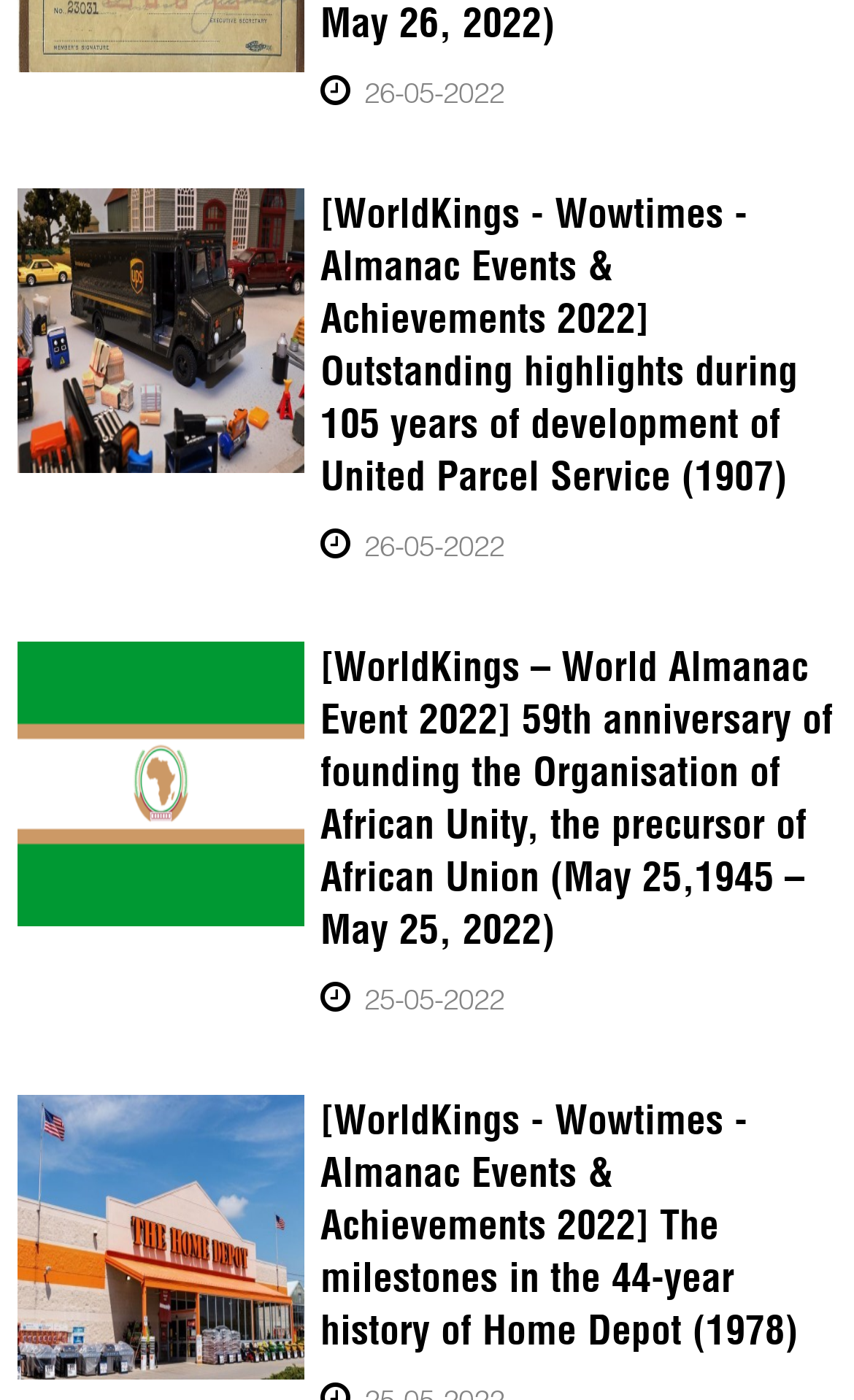With reference to the image, please provide a detailed answer to the following question: What is the name of the organization founded in 1945?

The link element with bounding box coordinates [0.375, 0.458, 0.98, 0.683] contains the text '[WorldKings – World Almanac Event 2022] 59th anniversary of founding the Organisation of African Unity, the precursor of African Union (May 25,1945 – May 25, 2022)', which indicates that the Organisation of African Unity was founded in 1945.